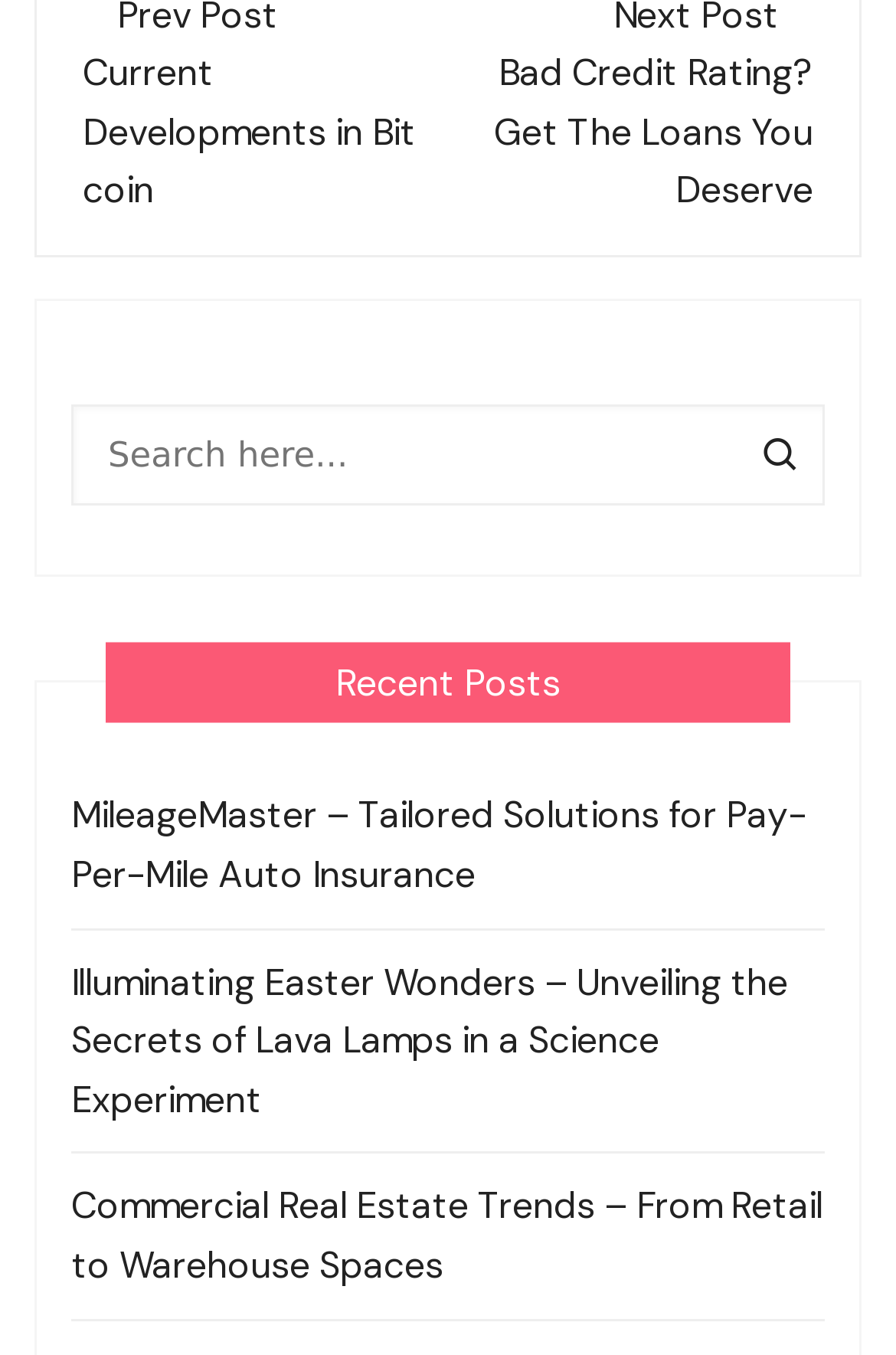Find the bounding box coordinates of the UI element according to this description: "Current Developments in Bit coin".

[0.092, 0.036, 0.464, 0.158]